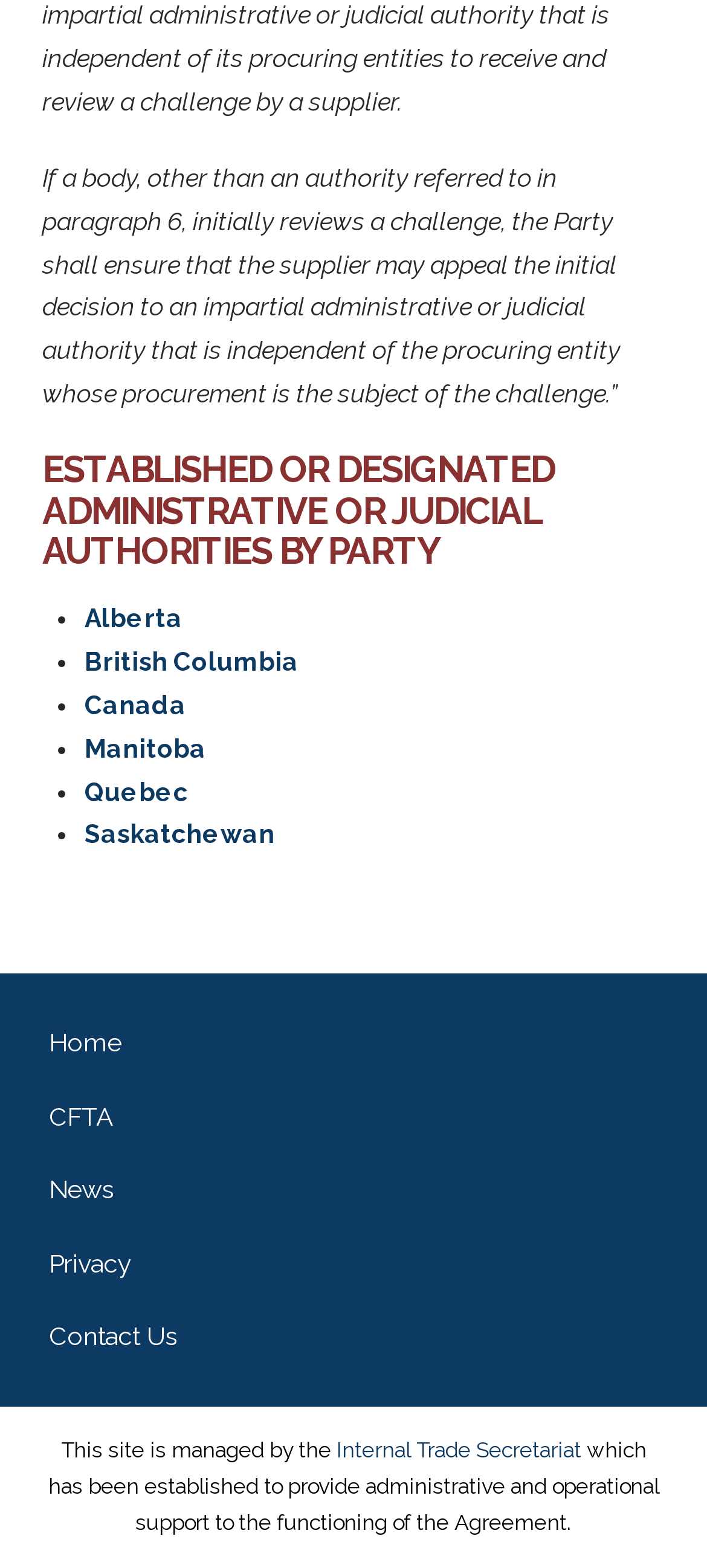What is the purpose of the Internal Trade Secretariat?
Answer the question in as much detail as possible.

The webpage states that the Internal Trade Secretariat has been established to provide administrative and operational support to the functioning of the Agreement, which is indicated by the StaticText element with a bounding box coordinate of [0.068, 0.917, 0.932, 0.98].